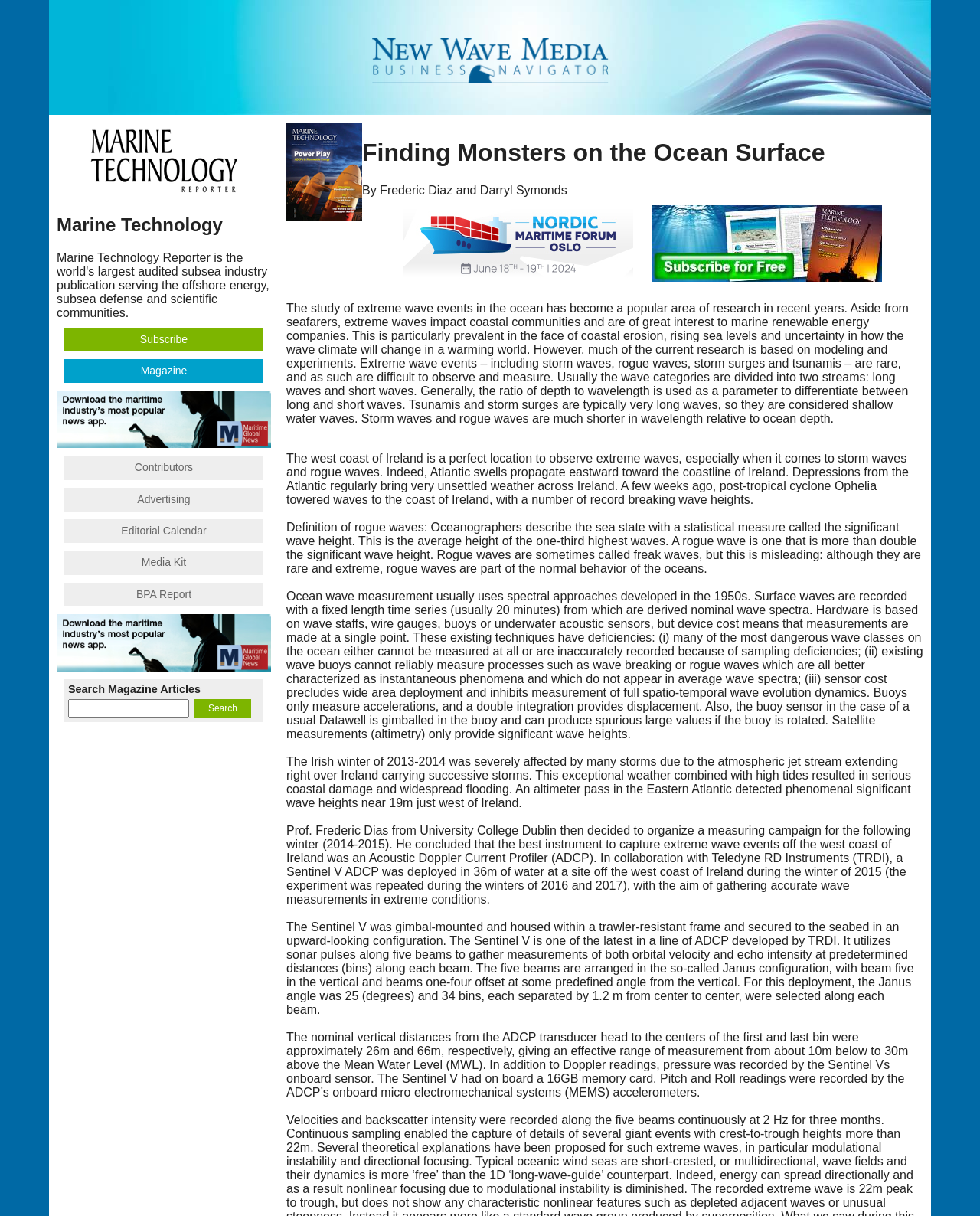Using the details from the image, please elaborate on the following question: What is the name of the magazine?

The name of the magazine is mentioned in the image element 'Logo of Marine Technology Reporter' which is located at the top of the webpage, and also in the link element 'Logo of Marine Technology Reporter'.